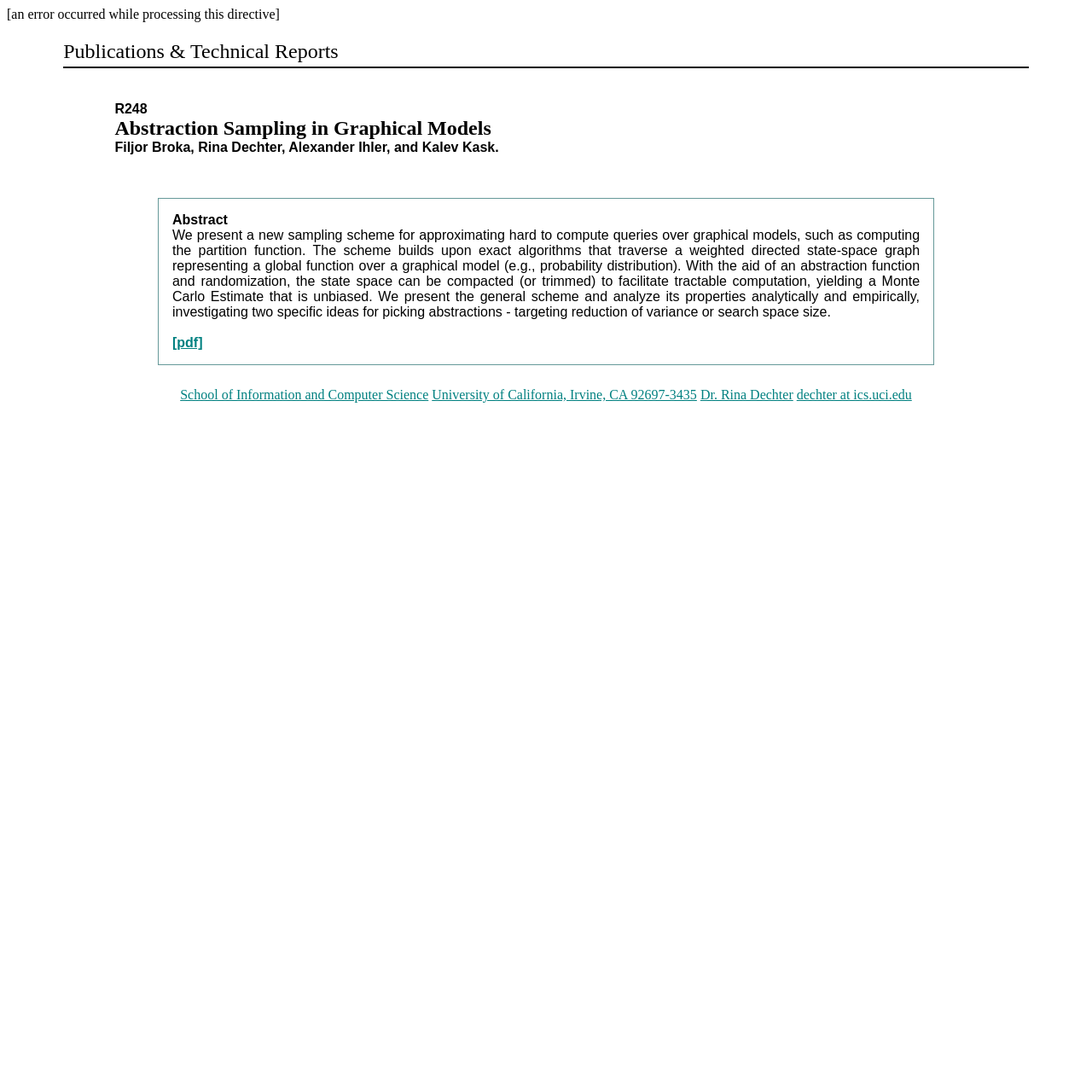Generate a detailed explanation of the webpage's features and information.

The webpage is about Dr. Rina Dechter, a researcher at the University of California, Irvine. At the top of the page, there is a small error message. Below it, there is a table with two rows. The first row contains a cell with the title "Publications & Technical Reports". The second row contains a cell with an image.

Below this table, there is another table with two rows. The first row contains a cell with the text "R248". The second row contains a cell with a publication title and authors, "Abstraction Sampling in Graphical Models" by Filjor Broka, Rina Dechter, Alexander Ihler, and Kalev Kask.

Further down, there is a third table with one row. The cell in this row contains an abstract of a research paper, "Abstract We present a new sampling scheme...". The abstract is followed by a link to a PDF file.

At the bottom of the page, there are four links: "School of Information and Computer Science", "University of California, Irvine, CA 92697-3435", "Dr. Rina Dechter", and "dechter at ics.uci.edu". These links are aligned horizontally, with the first two links on the left and the last two links on the right.